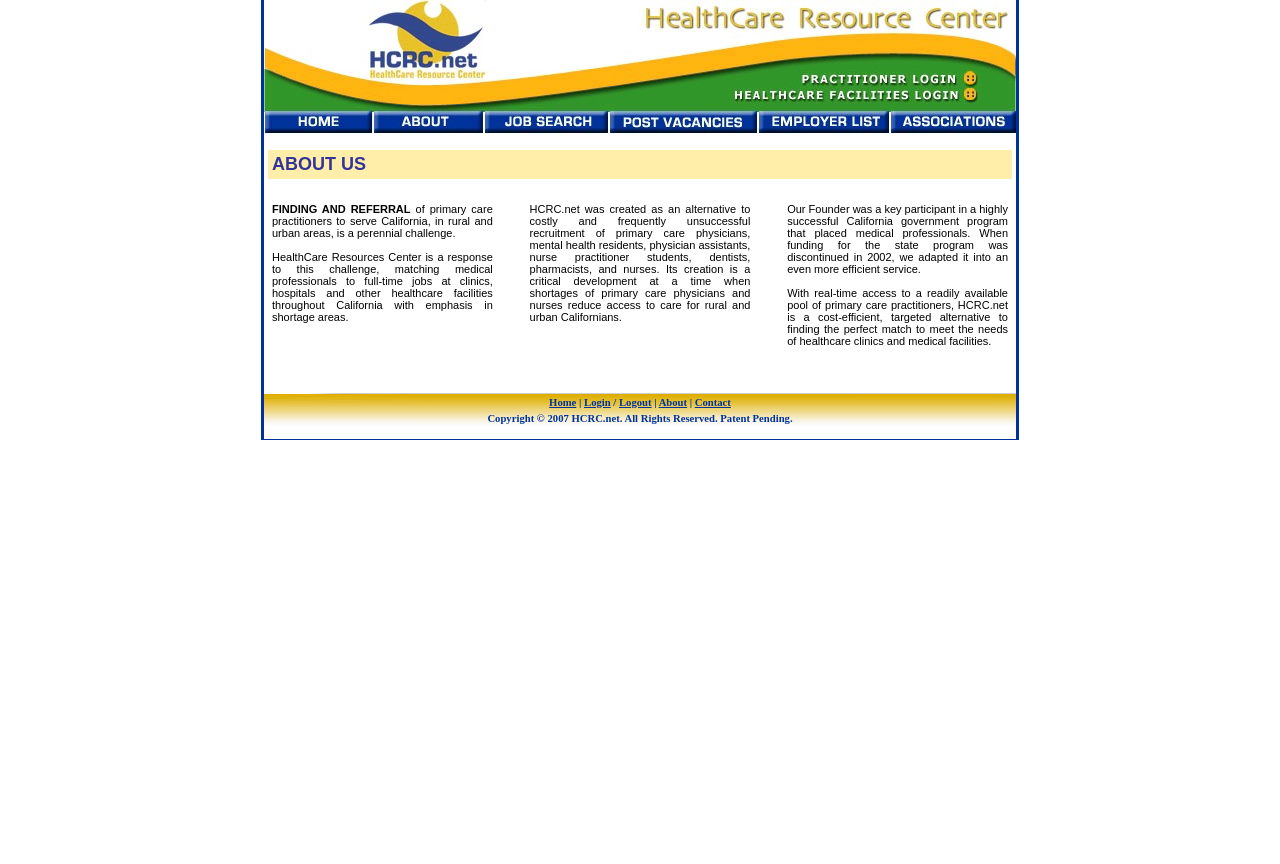Find and indicate the bounding box coordinates of the region you should select to follow the given instruction: "Click the Job Search link".

[0.377, 0.144, 0.474, 0.157]